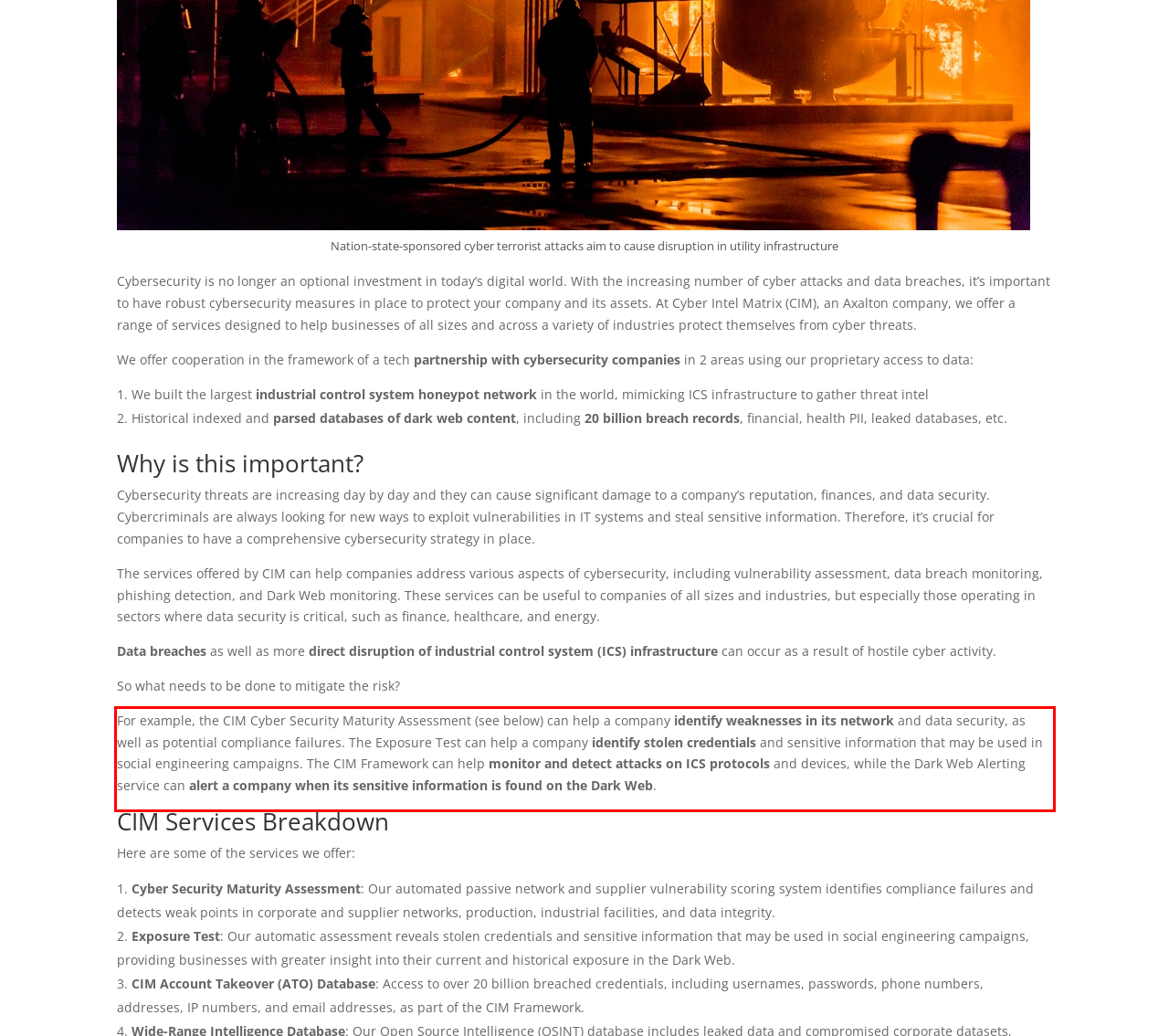Given a screenshot of a webpage, locate the red bounding box and extract the text it encloses.

For example, the CIM Cyber Security Maturity Assessment (see below) can help a company identify weaknesses in its network and data security, as well as potential compliance failures. The Exposure Test can help a company identify stolen credentials and sensitive information that may be used in social engineering campaigns. The CIM Framework can help monitor and detect attacks on ICS protocols and devices, while the Dark Web Alerting service can alert a company when its sensitive information is found on the Dark Web.